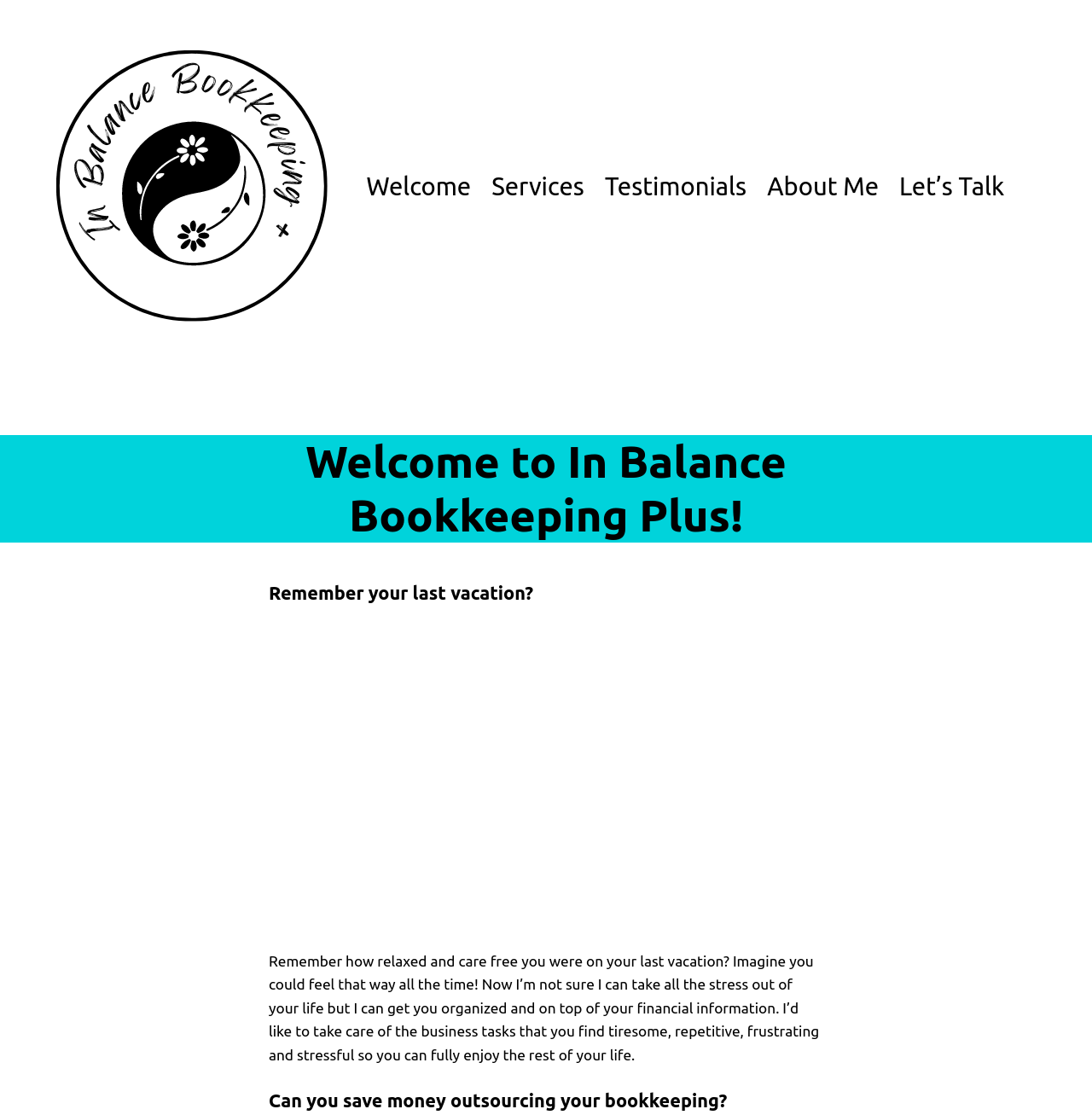Please answer the following question using a single word or phrase: What is the tone of the webpage?

Relaxed